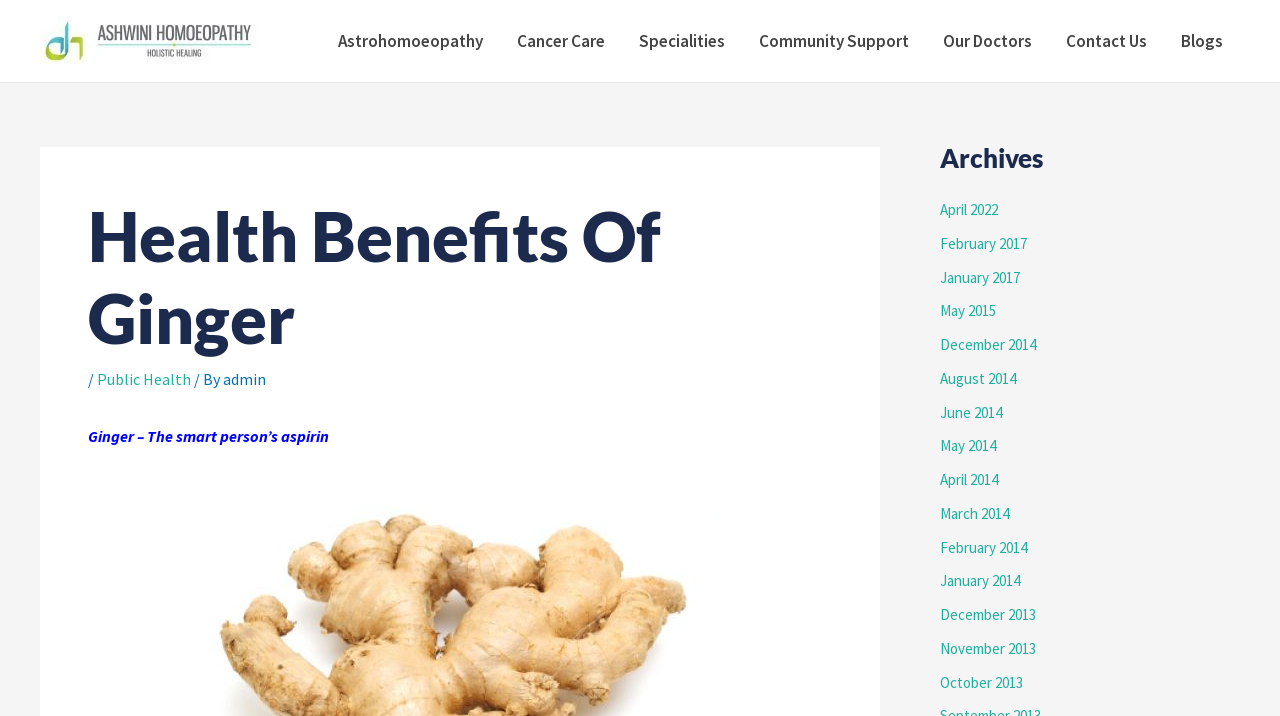What is the main topic of this webpage?
Ensure your answer is thorough and detailed.

Based on the webpage structure and content, the main topic of this webpage is about the health benefits of ginger, as indicated by the header 'Health Benefits Of Ginger' and the introductory text 'Ginger – The smart person’s aspirin'.